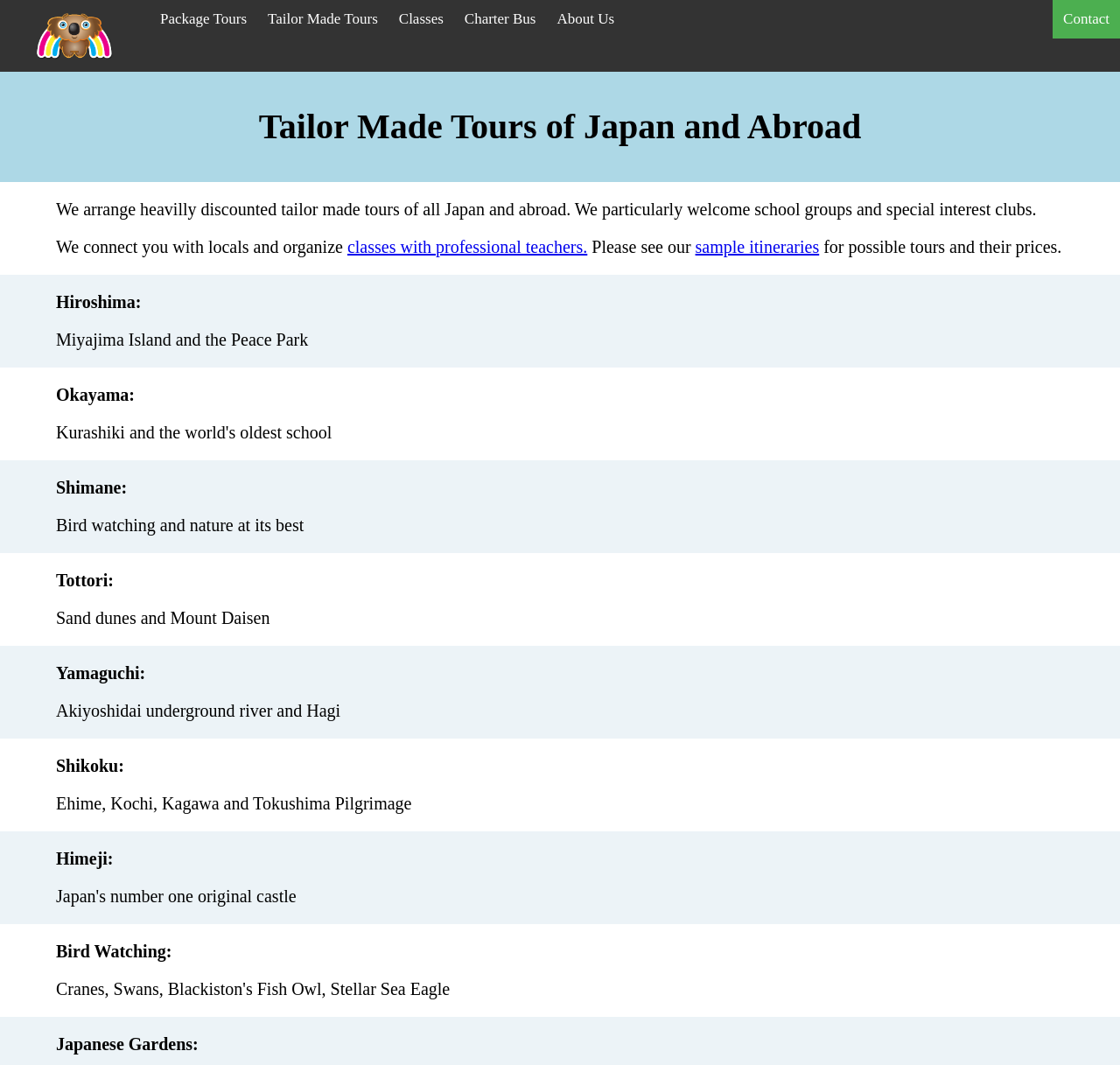Using the provided element description, identify the bounding box coordinates as (top-left x, top-left y, bottom-right x, bottom-right y). Ensure all values are between 0 and 1. Description: Politics

None